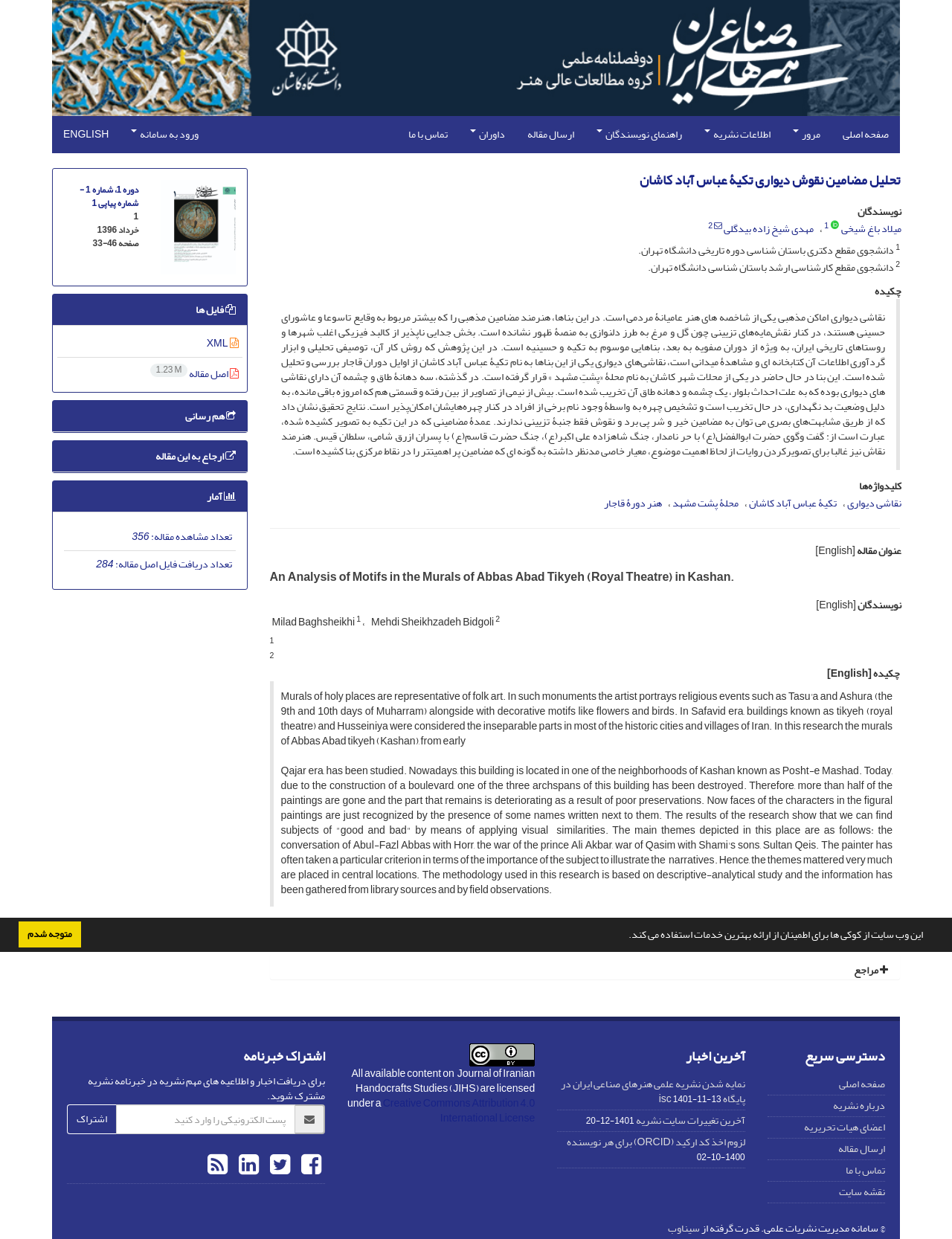Look at the image and give a detailed response to the following question: What is the theme of the murals in the building?

The answer can be found in the text where it says 'نقاشی دیواری اماکن مذهبی یکی از شاخصه های هنر عامیانۀ مردمی است.' which translates to 'Mural paintings of religious places are one of the characteristics of folk art.'